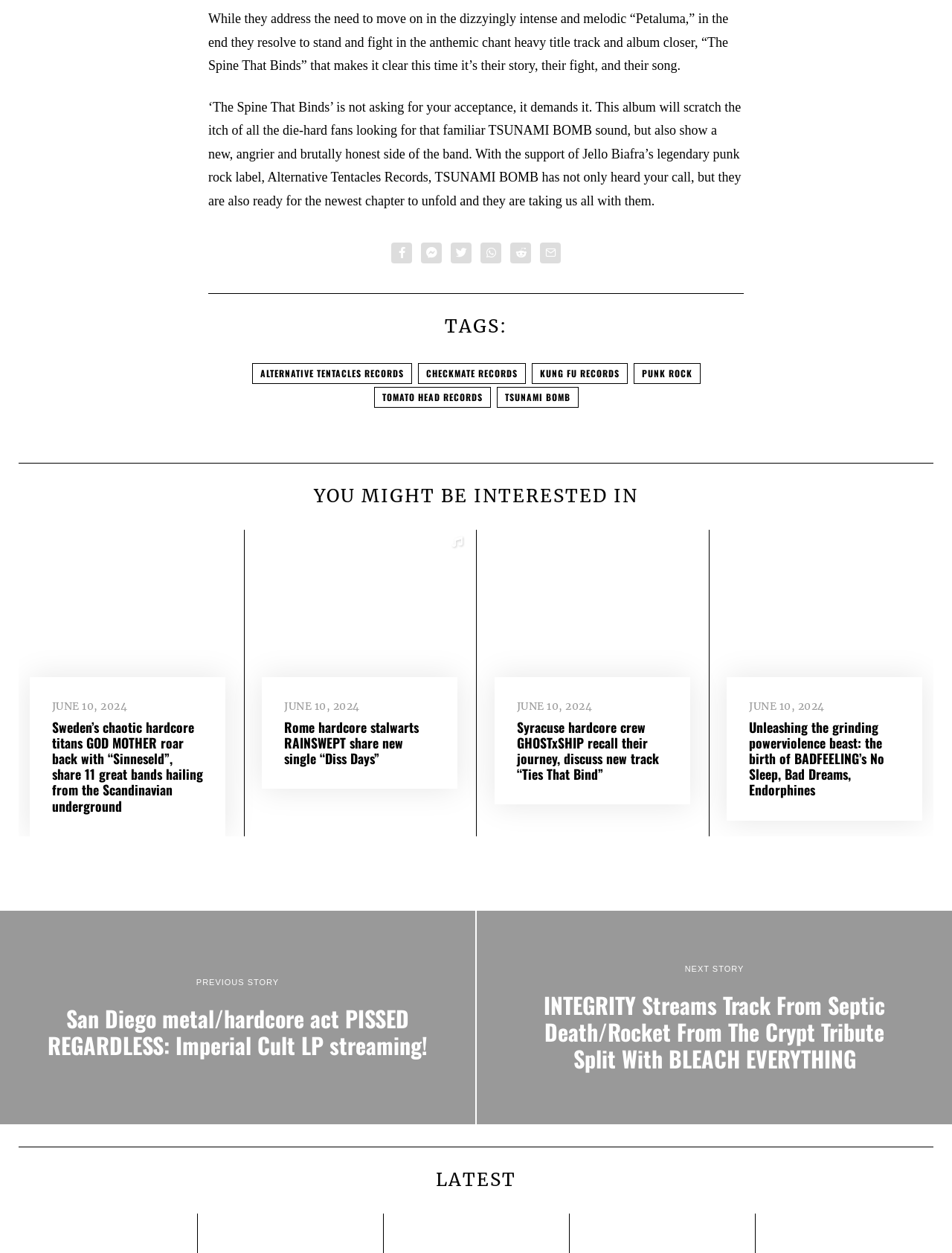Could you provide the bounding box coordinates for the portion of the screen to click to complete this instruction: "Read the article about GOD MOTHER"?

[0.02, 0.423, 0.248, 0.562]